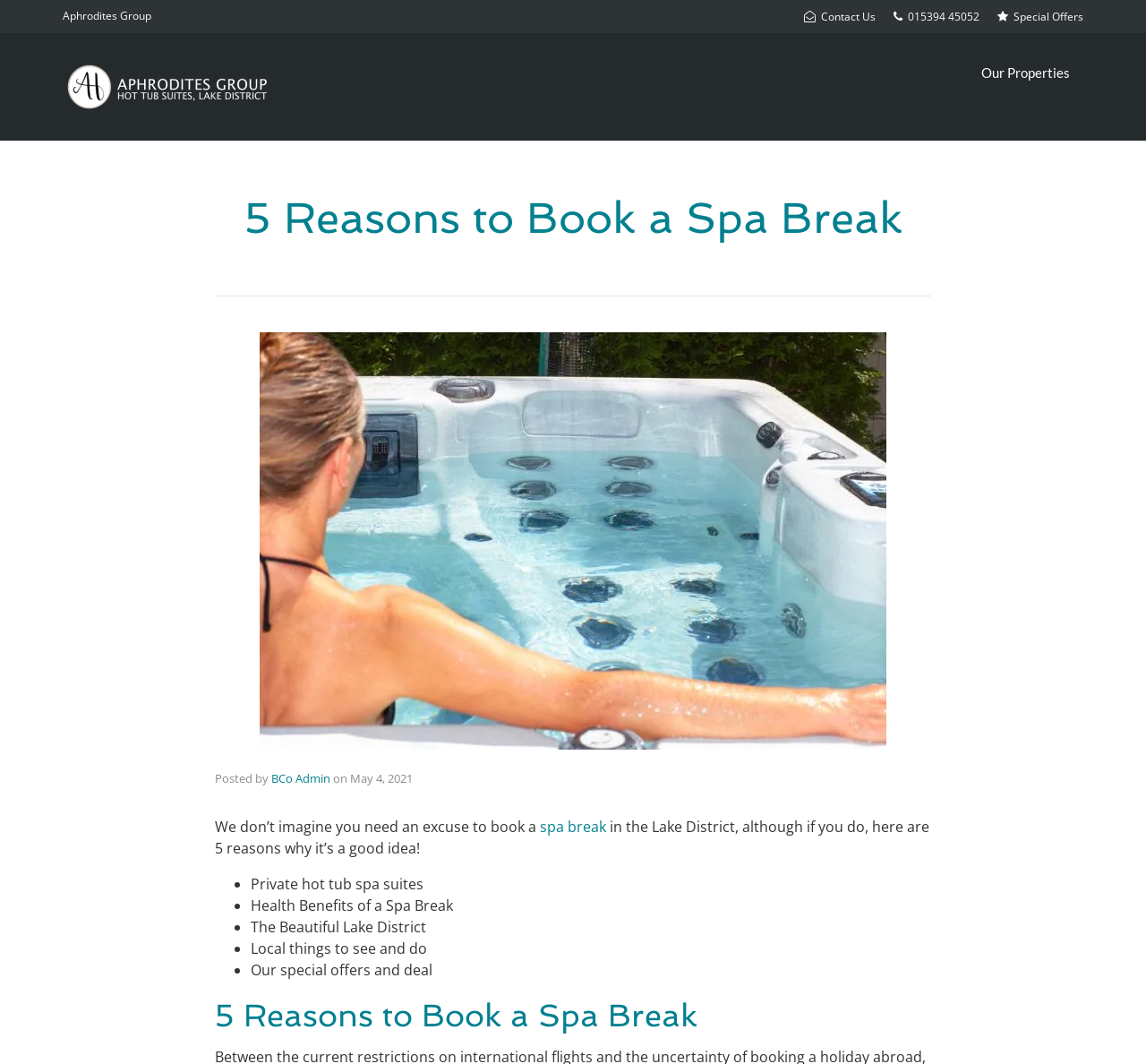What is the main topic of the webpage?
Relying on the image, give a concise answer in one word or a brief phrase.

Spa Break